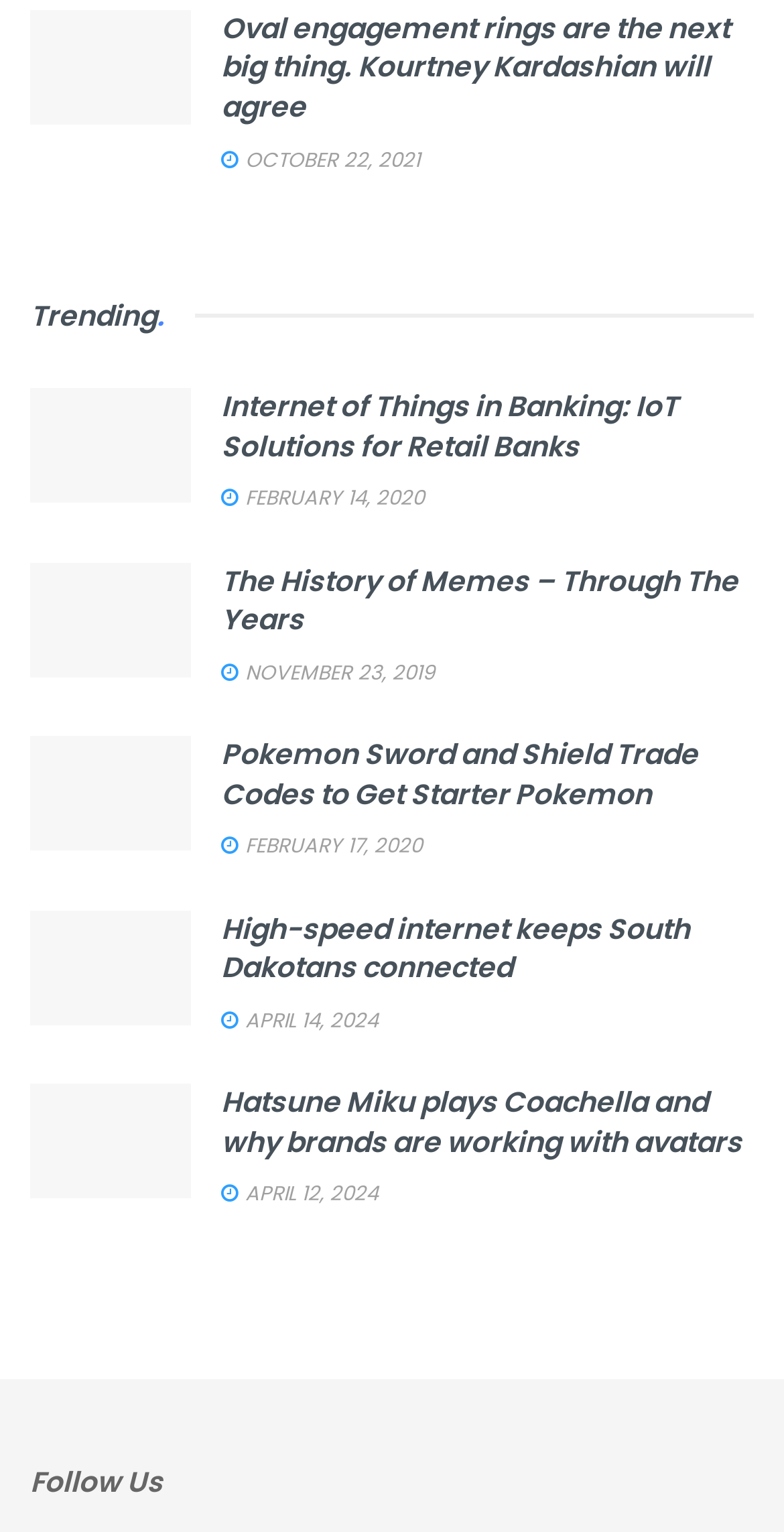Answer this question using a single word or a brief phrase:
When was the second article published?

FEBRUARY 14, 2020